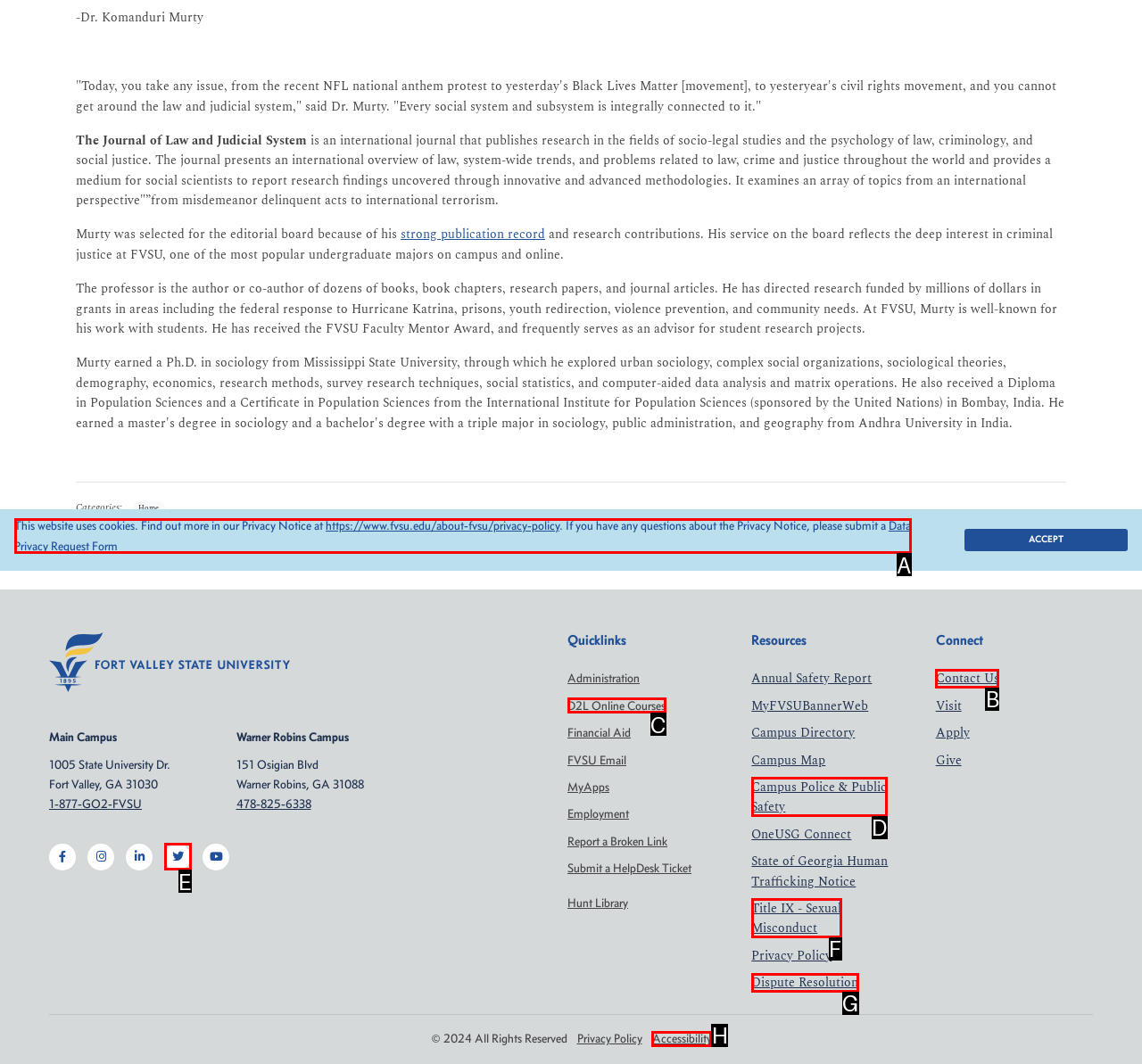Given the description: D2L Online Courses, determine the corresponding lettered UI element.
Answer with the letter of the selected option.

C